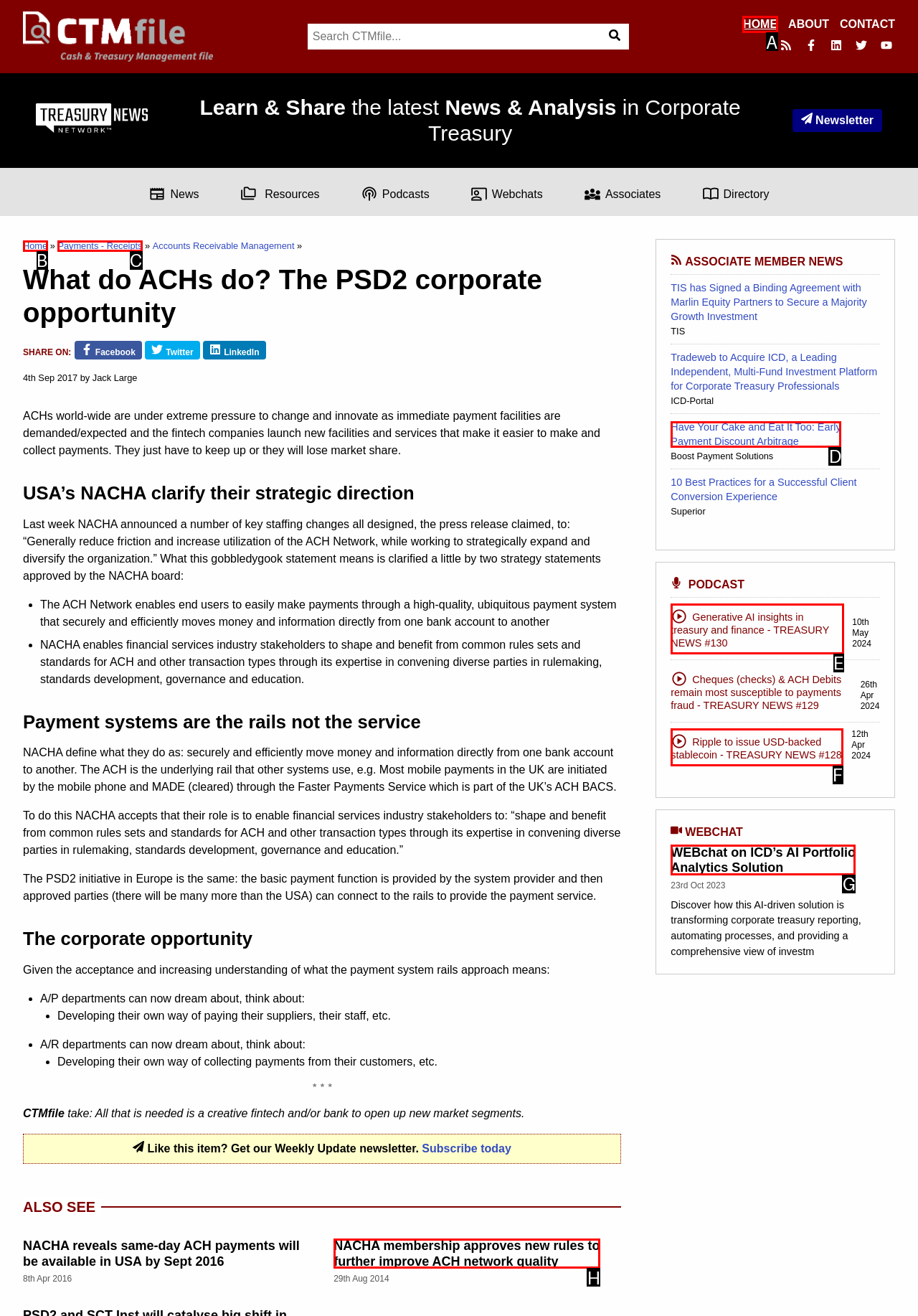Select the HTML element that needs to be clicked to perform the task: Go to HOME page. Reply with the letter of the chosen option.

A